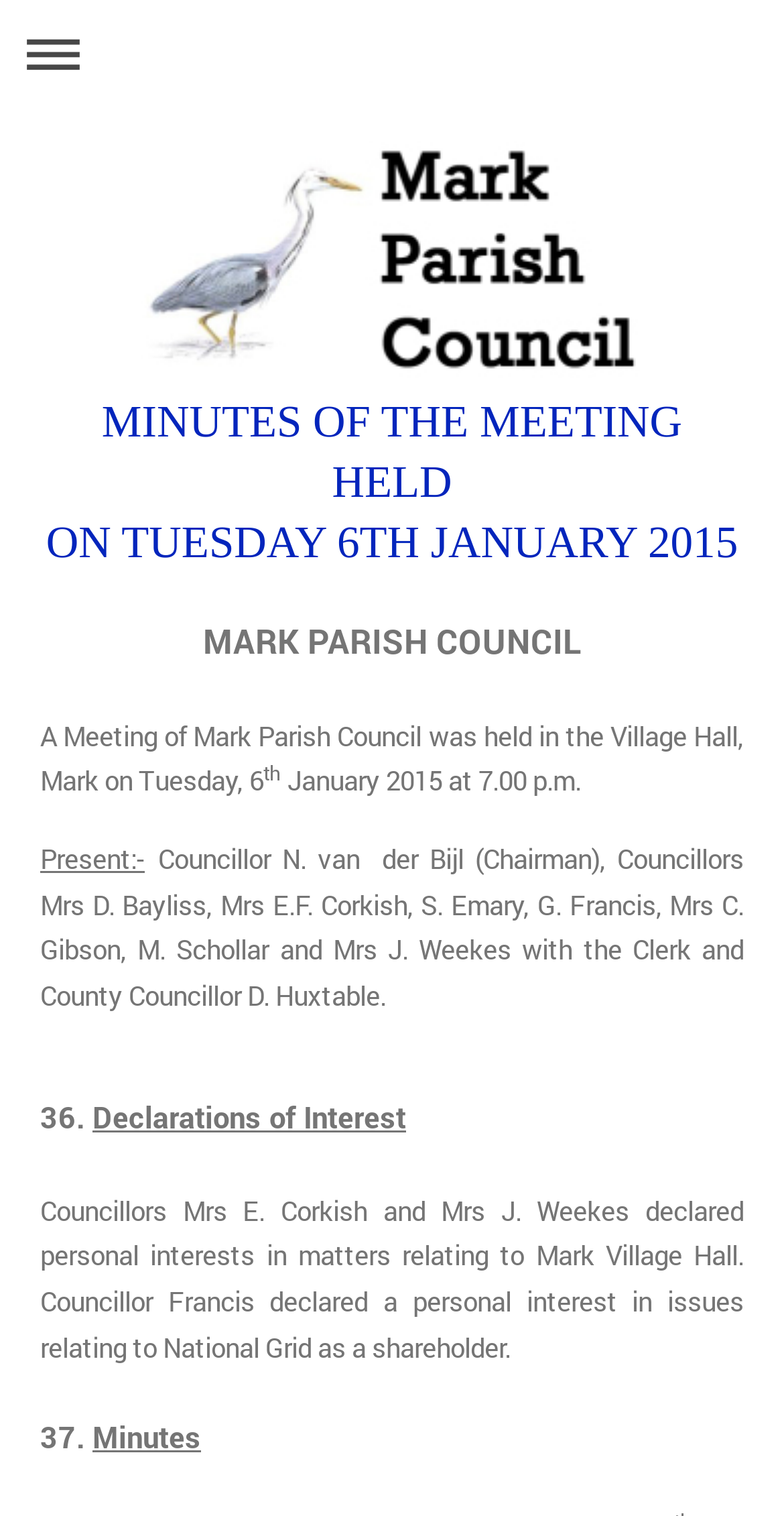For the element described, predict the bounding box coordinates as (top-left x, top-left y, bottom-right x, bottom-right y). All values should be between 0 and 1. Element description: Expand/collapse navigation

[0.013, 0.007, 0.987, 0.064]